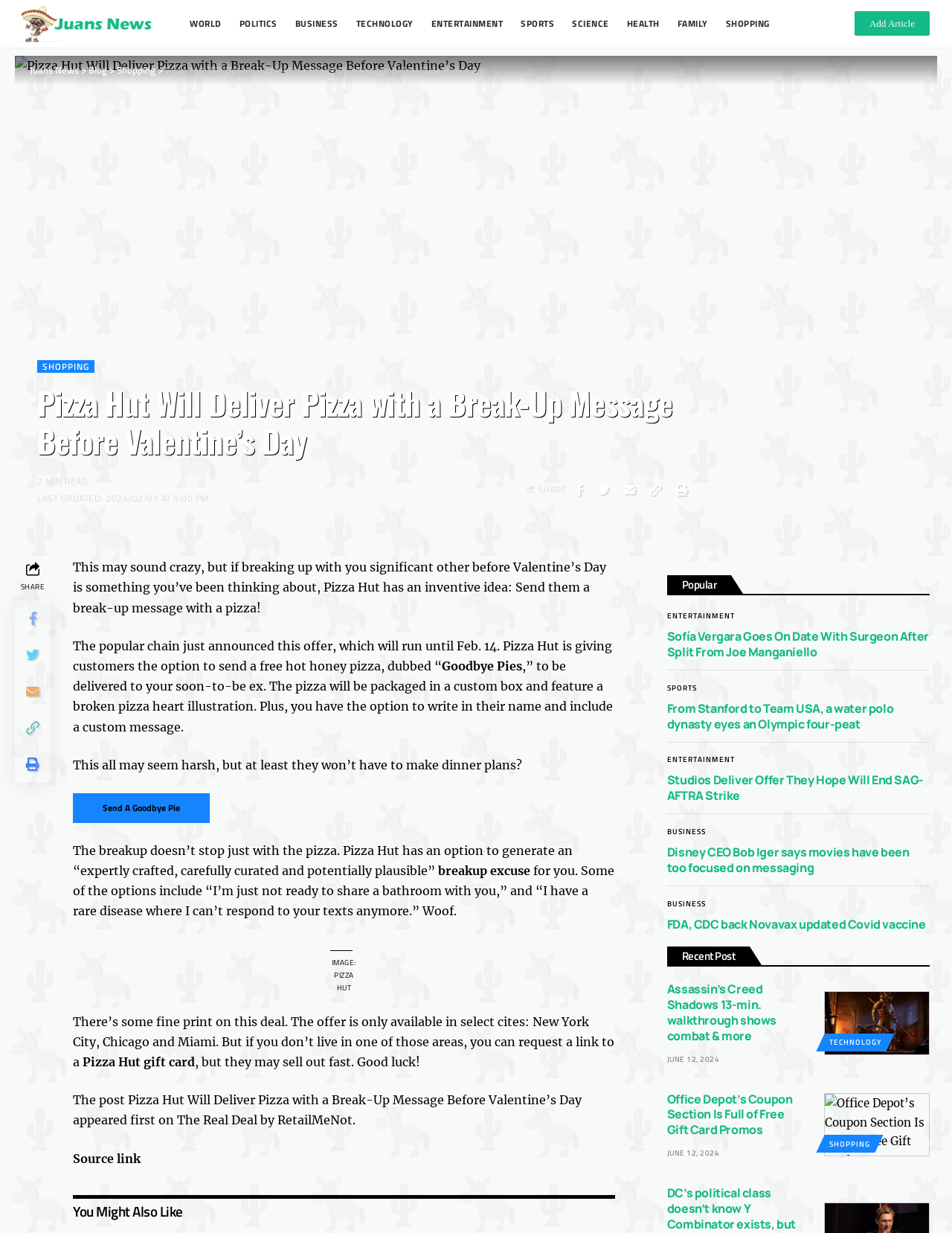What is the name of the custom pizza being offered?
Look at the webpage screenshot and answer the question with a detailed explanation.

The webpage mentions that the pizza will be packaged in a custom box and feature a broken pizza heart illustration, and the name of this custom pizza is 'Goodbye Pies'.